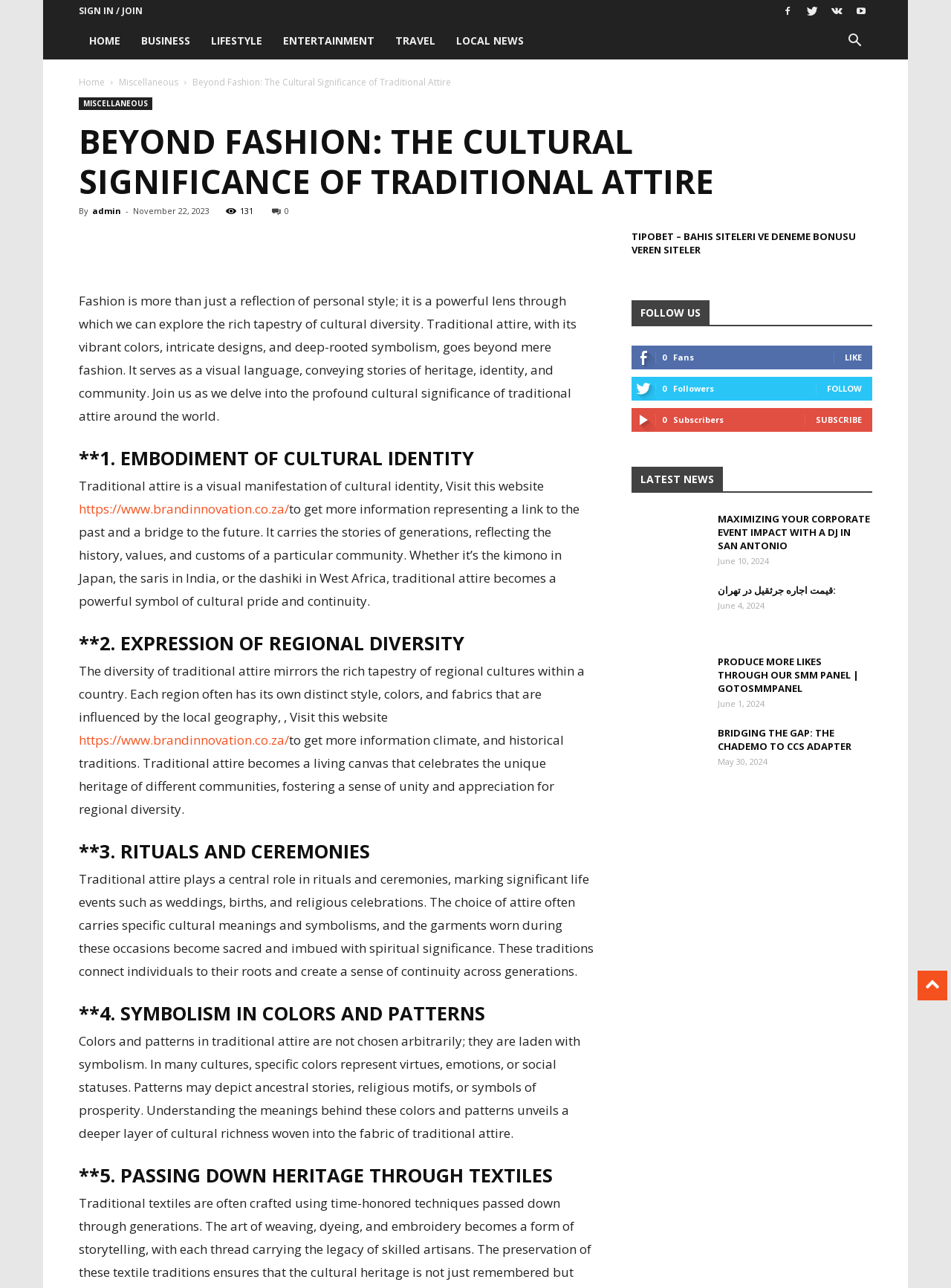Could you determine the bounding box coordinates of the clickable element to complete the instruction: "Follow the link to 'https://www.brandinnovation.co.za/'"? Provide the coordinates as four float numbers between 0 and 1, i.e., [left, top, right, bottom].

[0.083, 0.388, 0.304, 0.402]